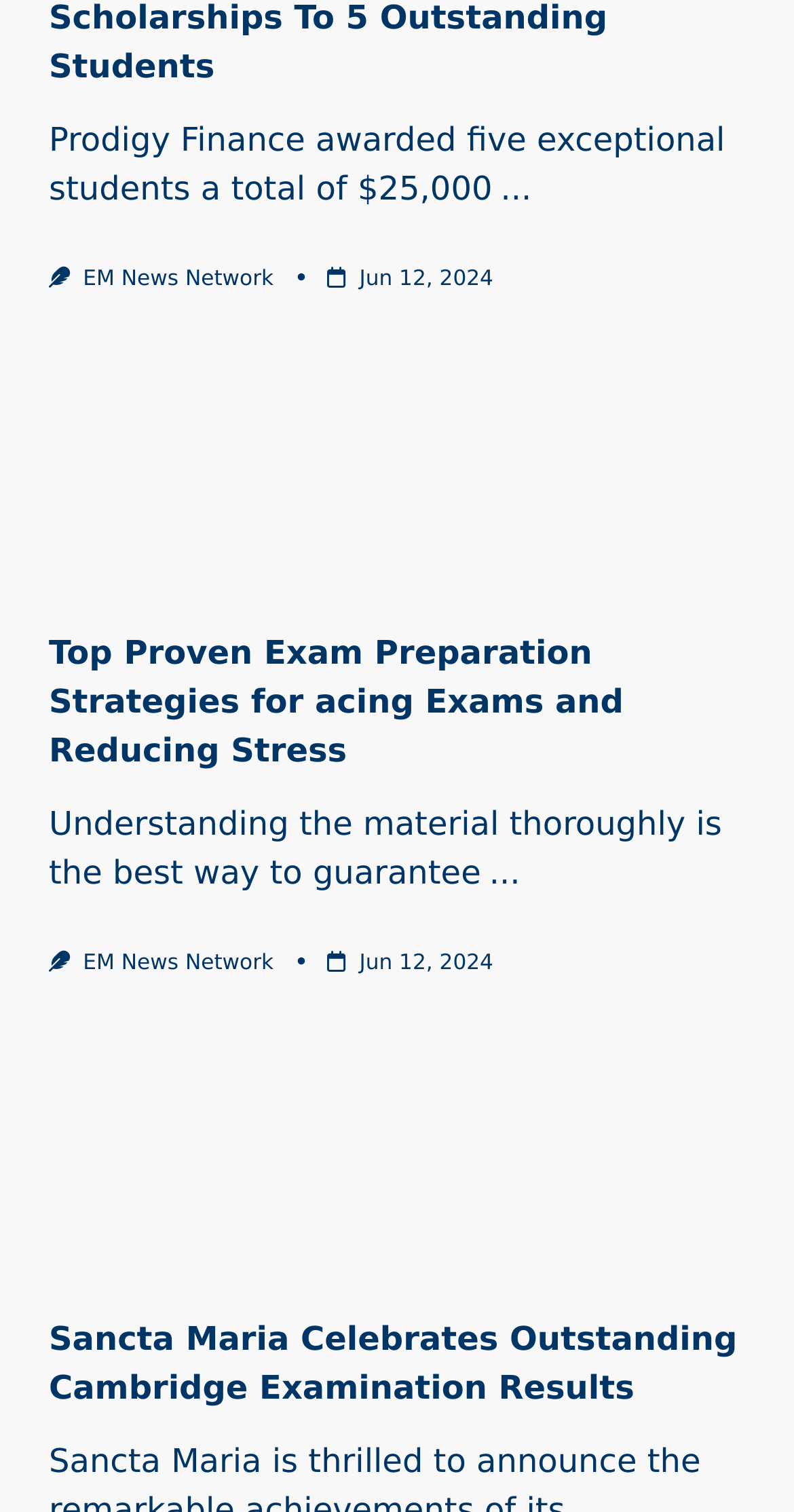Give a succinct answer to this question in a single word or phrase: 
What is the date of the second article?

Jun 12, 2024